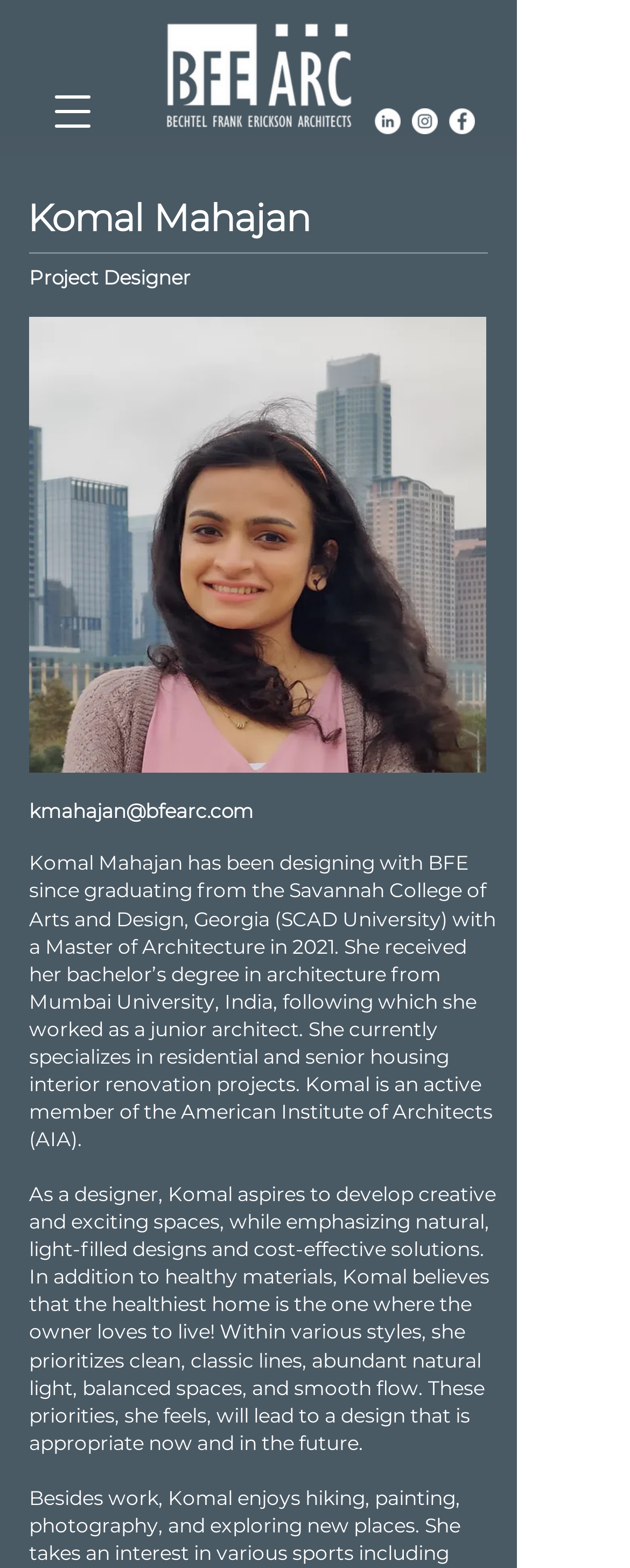Use a single word or phrase to answer this question: 
What is Komal Mahajan's design philosophy?

Natural, light-filled designs and cost-effective solutions